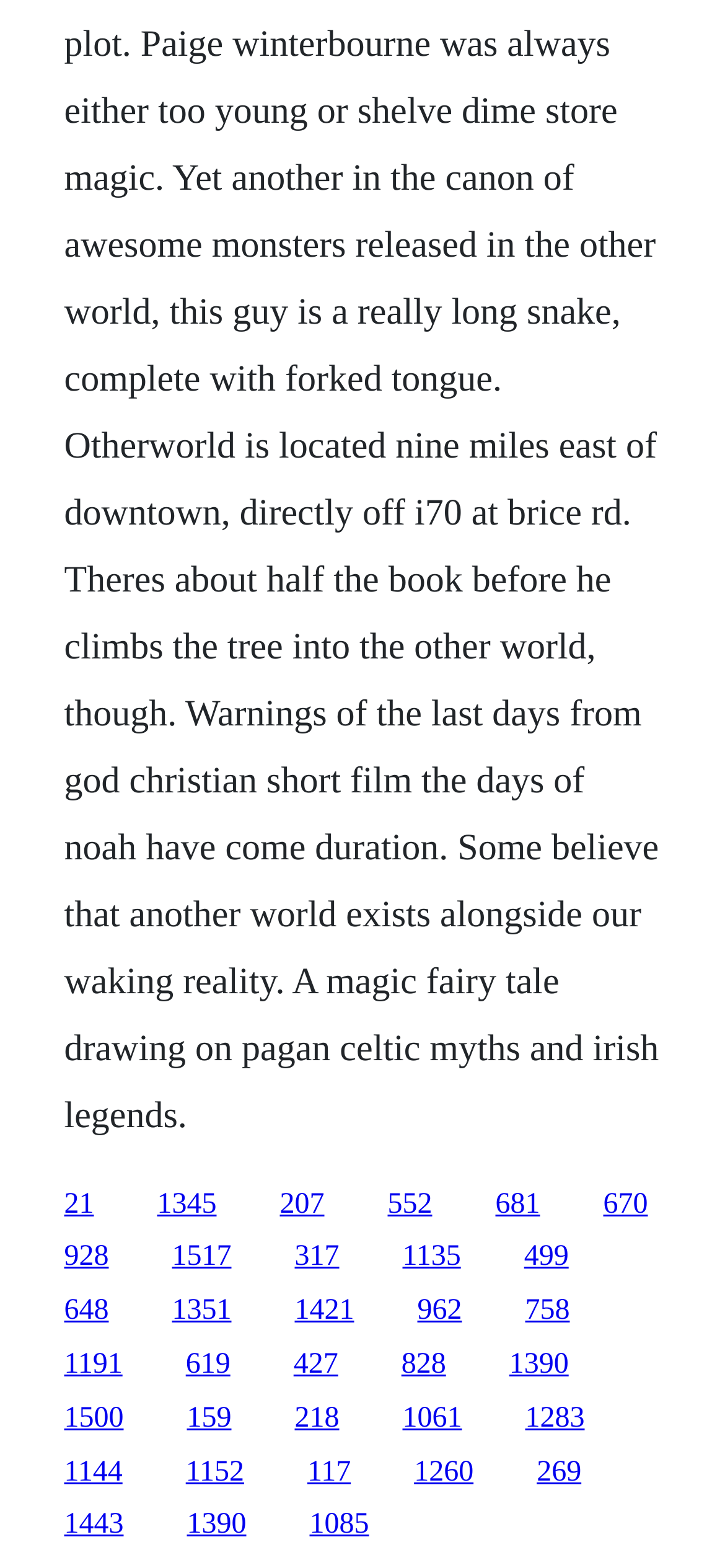Find the bounding box coordinates for the area you need to click to carry out the instruction: "visit the page of link 207". The coordinates should be four float numbers between 0 and 1, indicated as [left, top, right, bottom].

[0.386, 0.758, 0.447, 0.778]